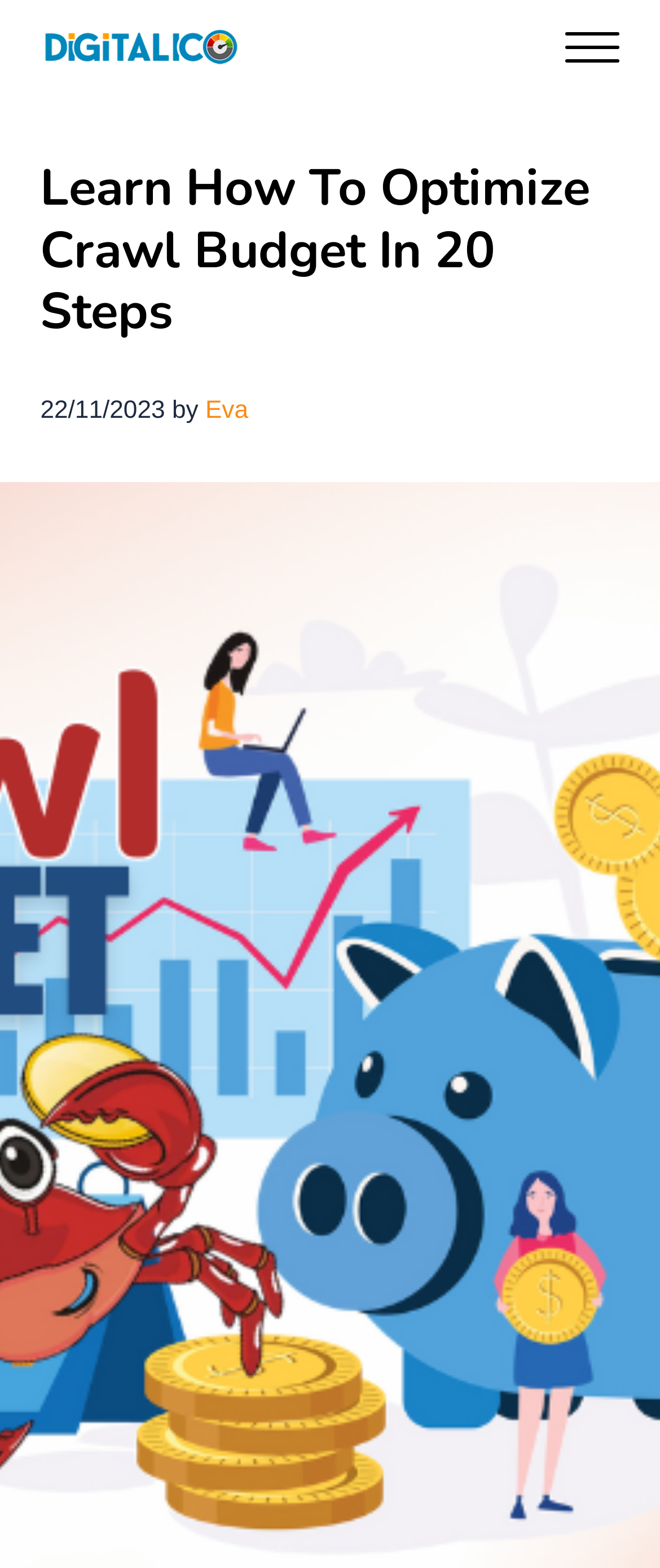When was the article published?
Using the image as a reference, deliver a detailed and thorough answer to the question.

I found the answer by looking at the section below the main heading, where the article's metadata is displayed. The static text '22/11/2023' is located next to the time icon, indicating that it is the publication date of the article.